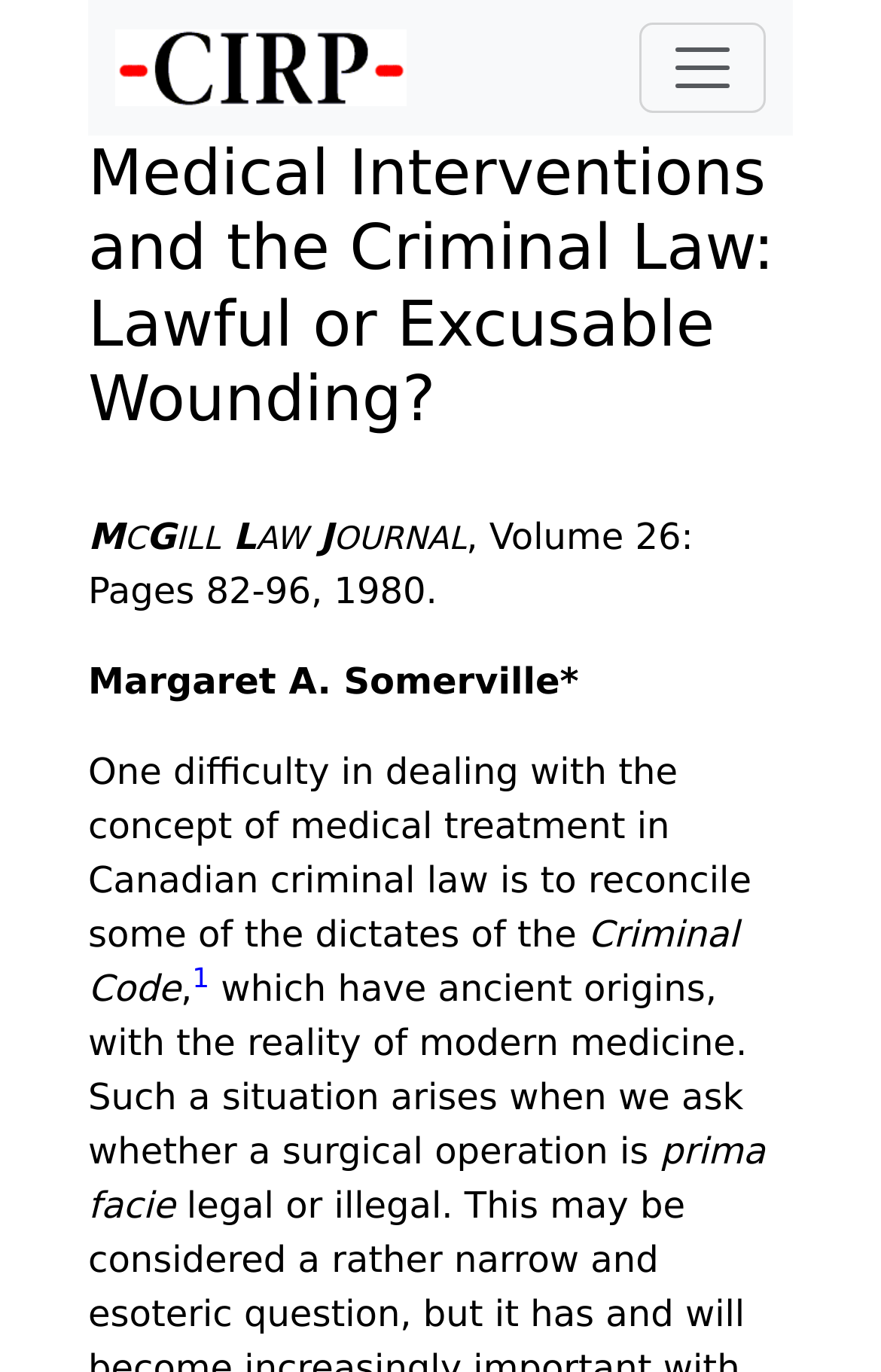What is the page range of the law journal article?
Carefully analyze the image and provide a thorough answer to the question.

The page range is mentioned in the StaticText element, which is ', Volume 26: Pages 82-96, 1980.'. The page range is clearly stated as 82-96.